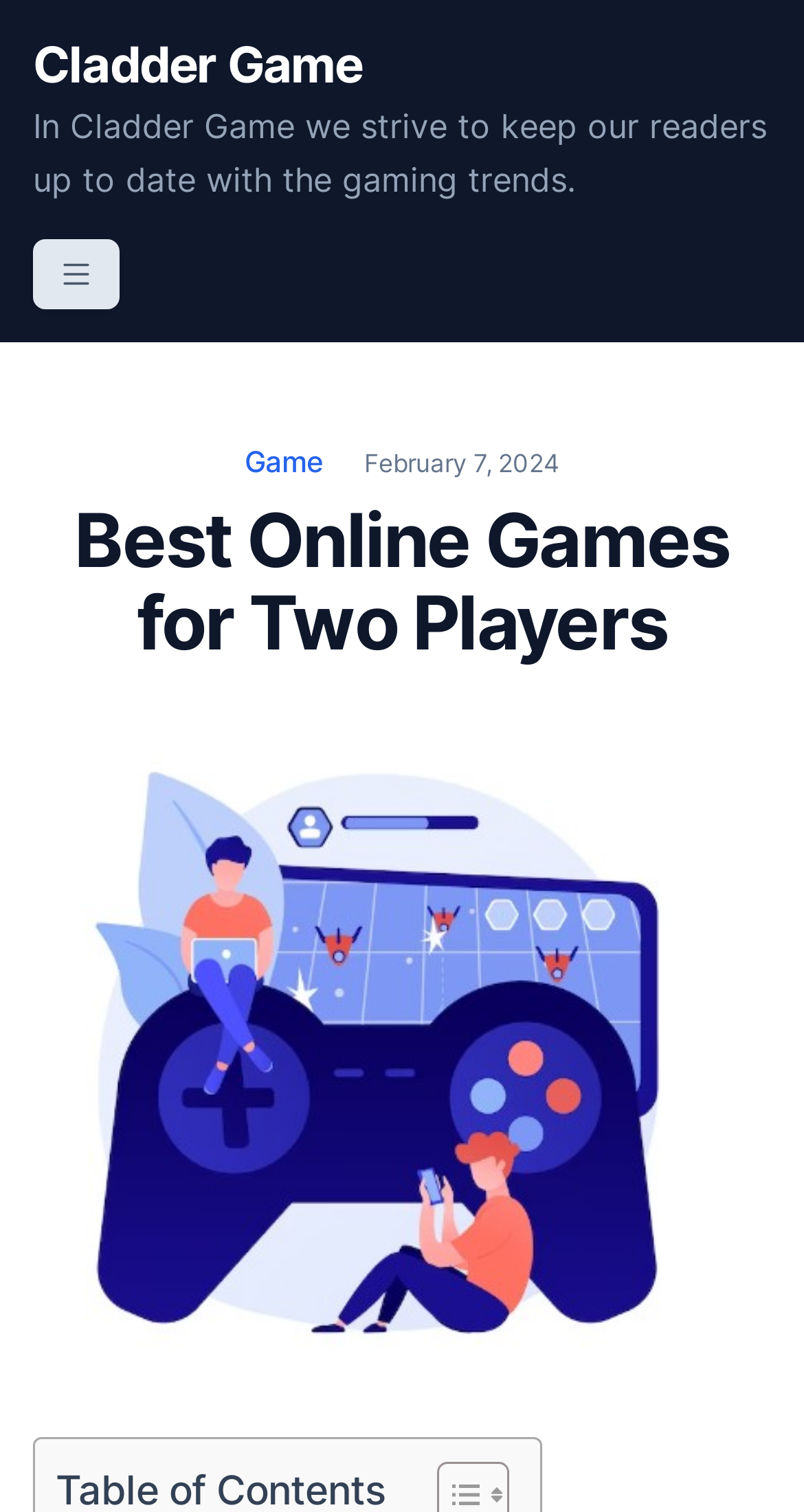Refer to the image and answer the question with as much detail as possible: Is the primary menu expanded?

I found a button with the label 'primary-menu' which has the property 'expanded' set to 'False', indicating that the primary menu is not expanded.